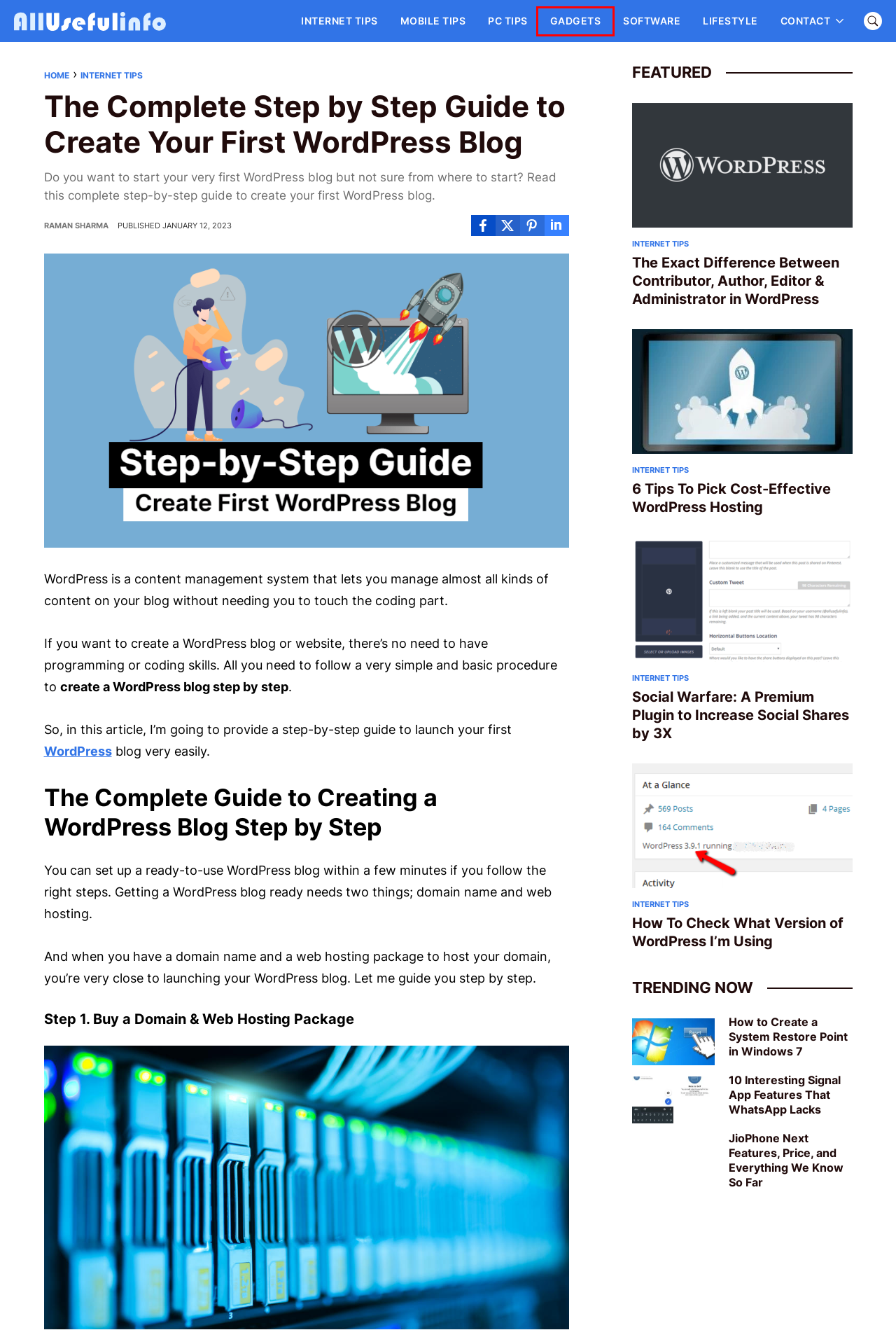With the provided screenshot showing a webpage and a red bounding box, determine which webpage description best fits the new page that appears after clicking the element inside the red box. Here are the options:
A. Raman Sharma - AllUsefulInfo
B. Gadgets
C. JioPhone Next Features, Price, and Everything We Know So Far
D. Computer Tips
E. Mobile Tips
F. Software
G. The Difference Between Contributor, Author, Editor & Administrator in WordPress
H. 10 Interesting Signal App Features That WhatsApp Lacks

B